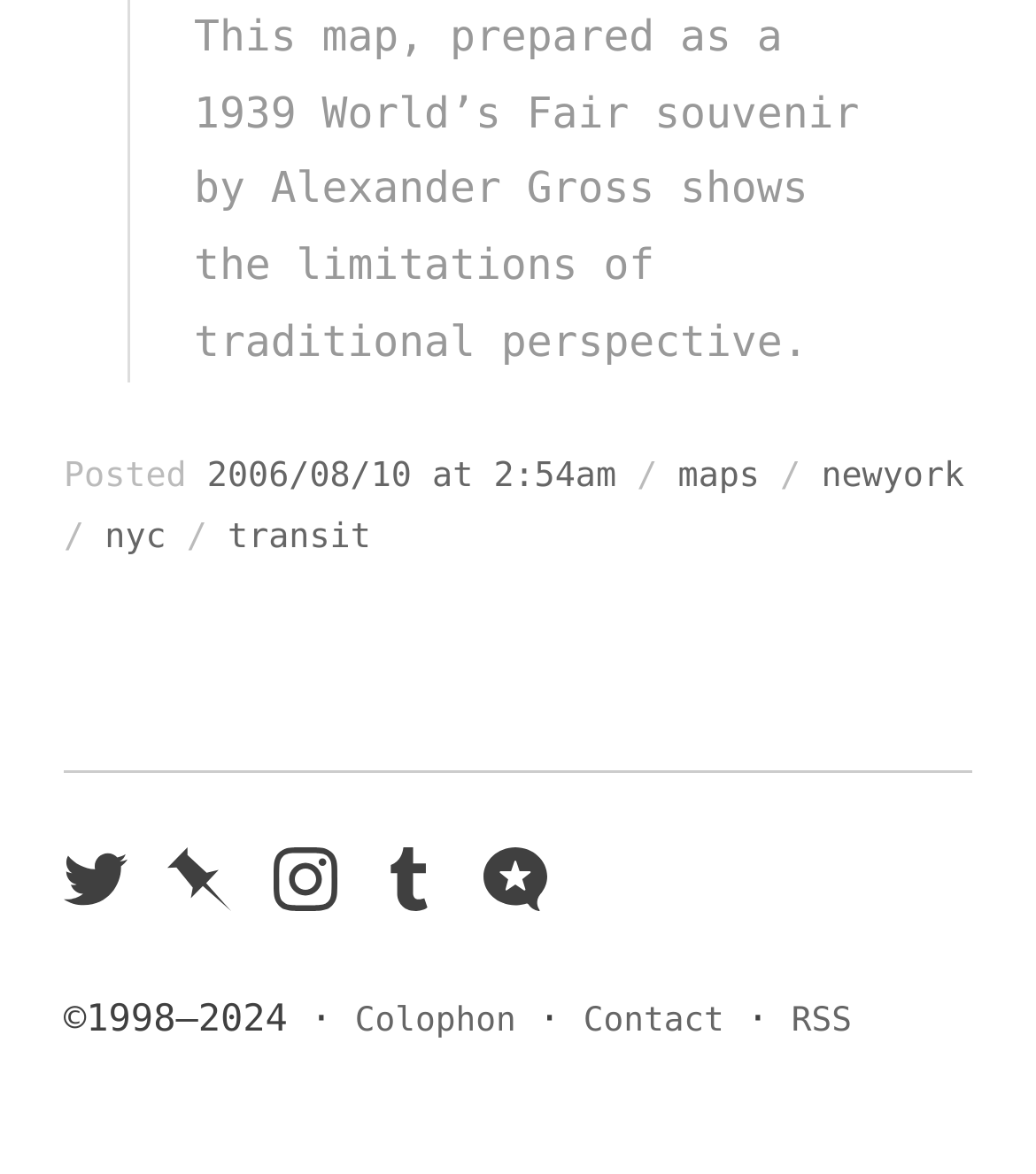How many social media icons are there?
Can you provide a detailed and comprehensive answer to the question?

I counted the number of social media icons by looking at the contentinfo section, where I found five links with images, each representing a different social media platform: Twitter, Pinboard, Instagram, Tumblr, and Micro.blog.